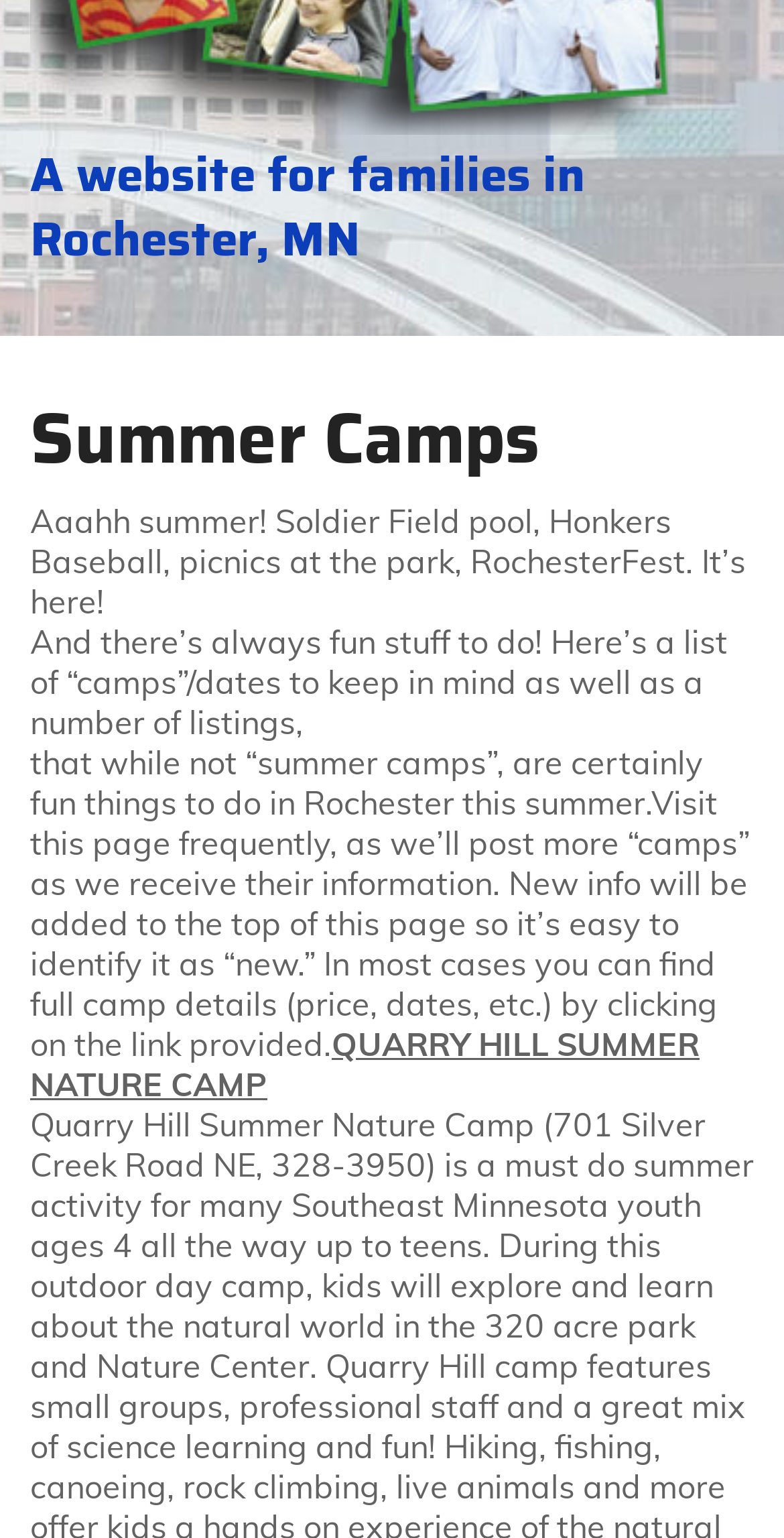Calculate the bounding box coordinates for the UI element based on the following description: "Special Needs". Ensure the coordinates are four float numbers between 0 and 1, i.e., [left, top, right, bottom].

[0.121, 0.327, 0.762, 0.371]